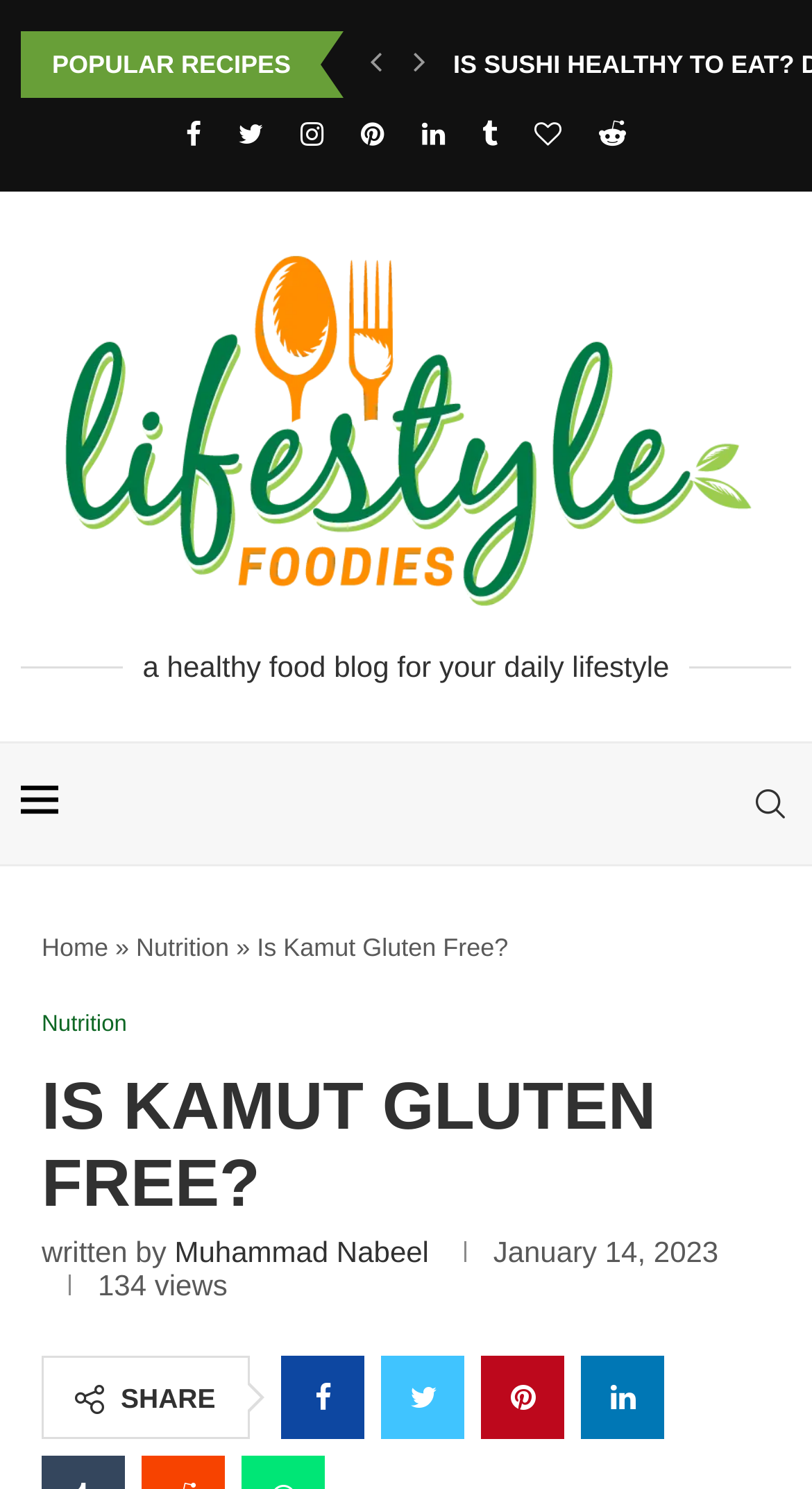Please study the image and answer the question comprehensively:
What is the category of the article?

The category of the article can be found in the top navigation bar, where it says 'Nutrition', which is also a link.